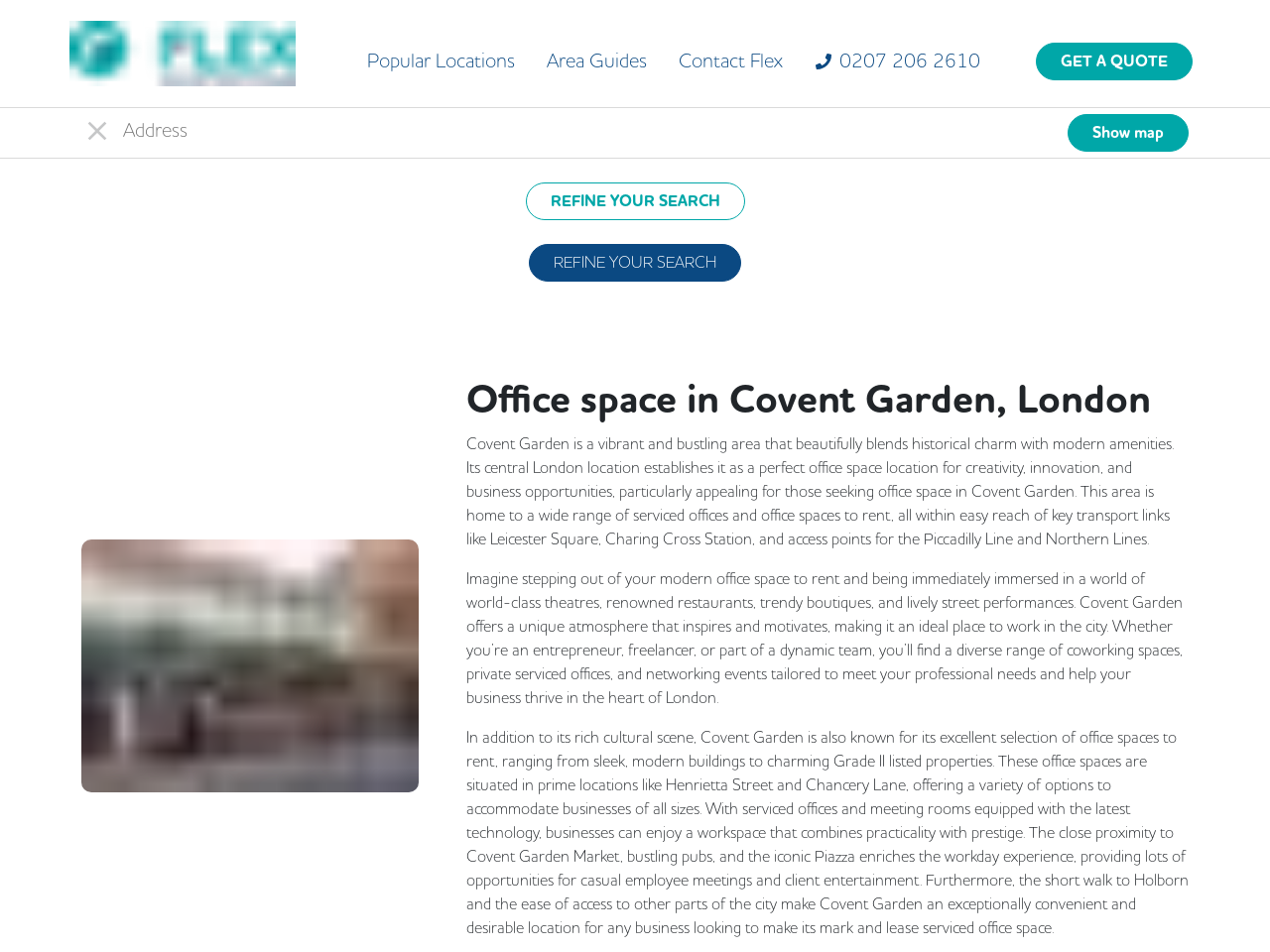Pinpoint the bounding box coordinates of the element to be clicked to execute the instruction: "Click the Show map button".

[0.841, 0.119, 0.936, 0.159]